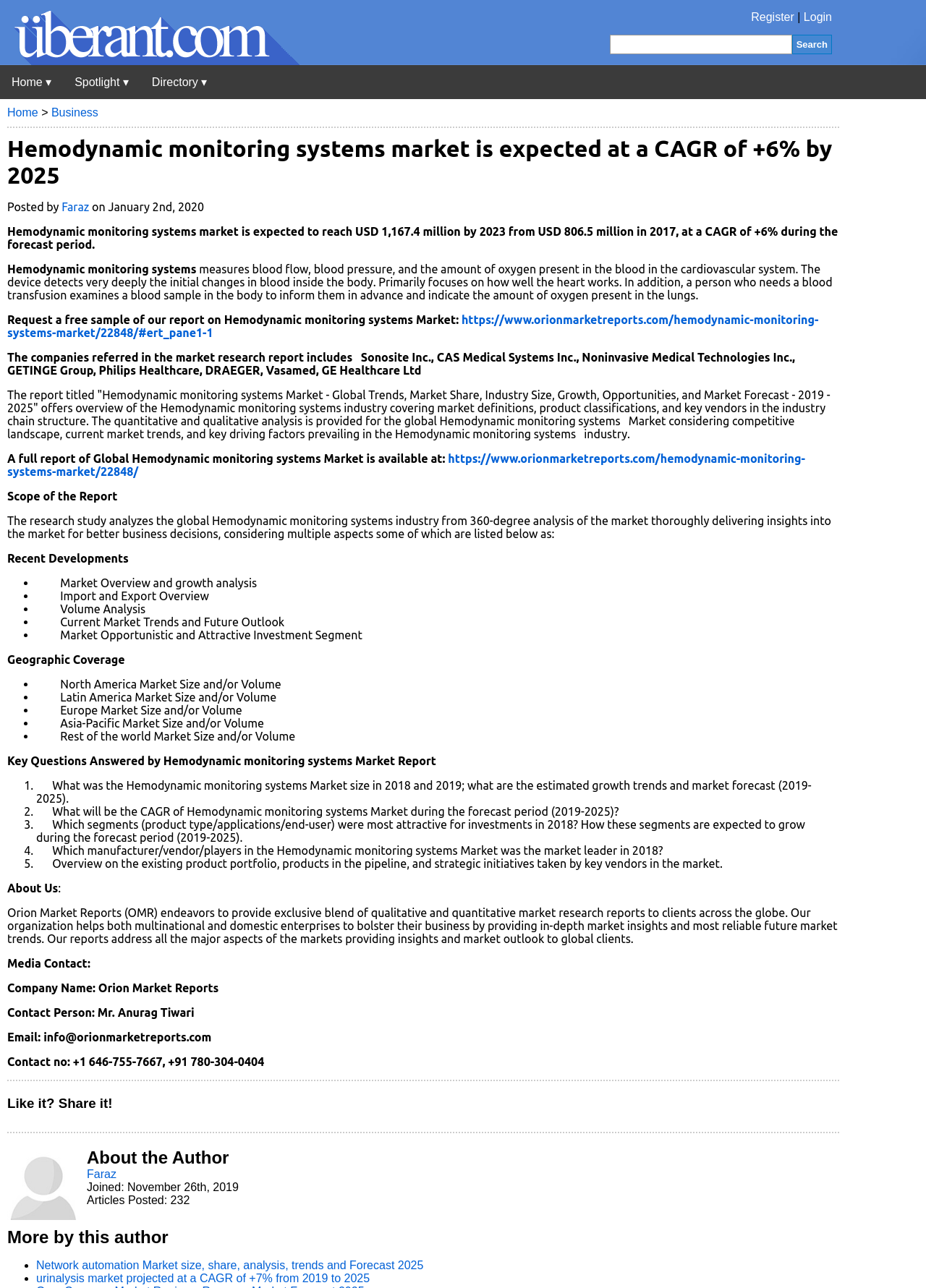Please determine the bounding box coordinates of the section I need to click to accomplish this instruction: "View report".

[0.008, 0.243, 0.884, 0.263]